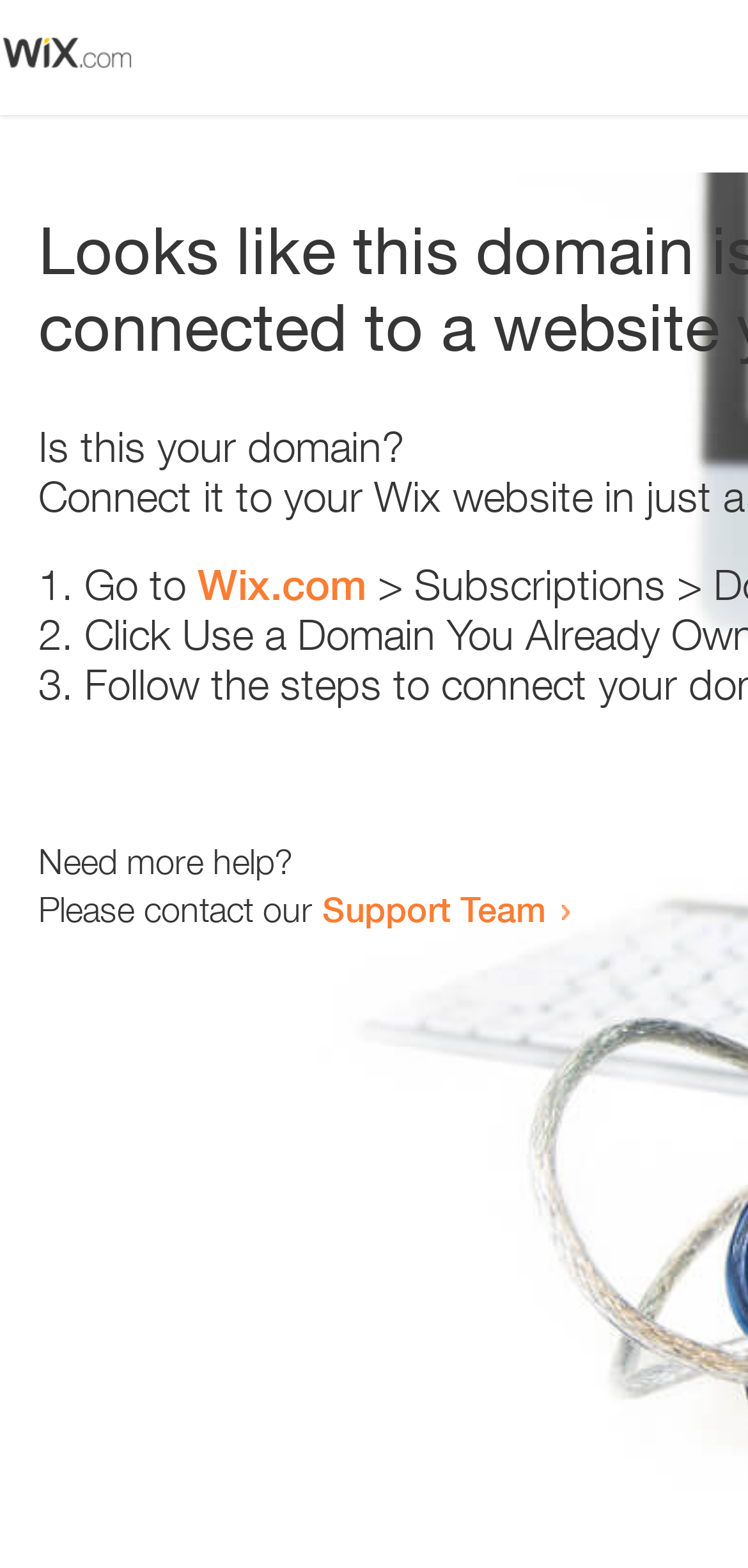Please answer the following query using a single word or phrase: 
What is the text below the last list marker?

Need more help?